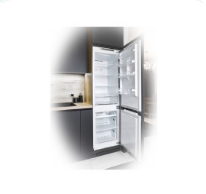Describe the scene depicted in the image with great detail.

The image showcases a sleek and modern built-in fridge, featuring a stylish design with its double doors opened wide, revealing a spacious and organized interior. The fridge's design seamlessly integrates into a contemporary kitchen setting, characterized by dark cabinetry and a hint of warm wood accents. Inside, the shelves are well-arranged, providing ample space for fresh food and beverages, highlighting the fridge's practicality and elegance. This appliance not only serves a functional purpose but also enhances the aesthetic appeal of the kitchen, making it a perfect choice for those seeking both style and efficiency in their home appliances.